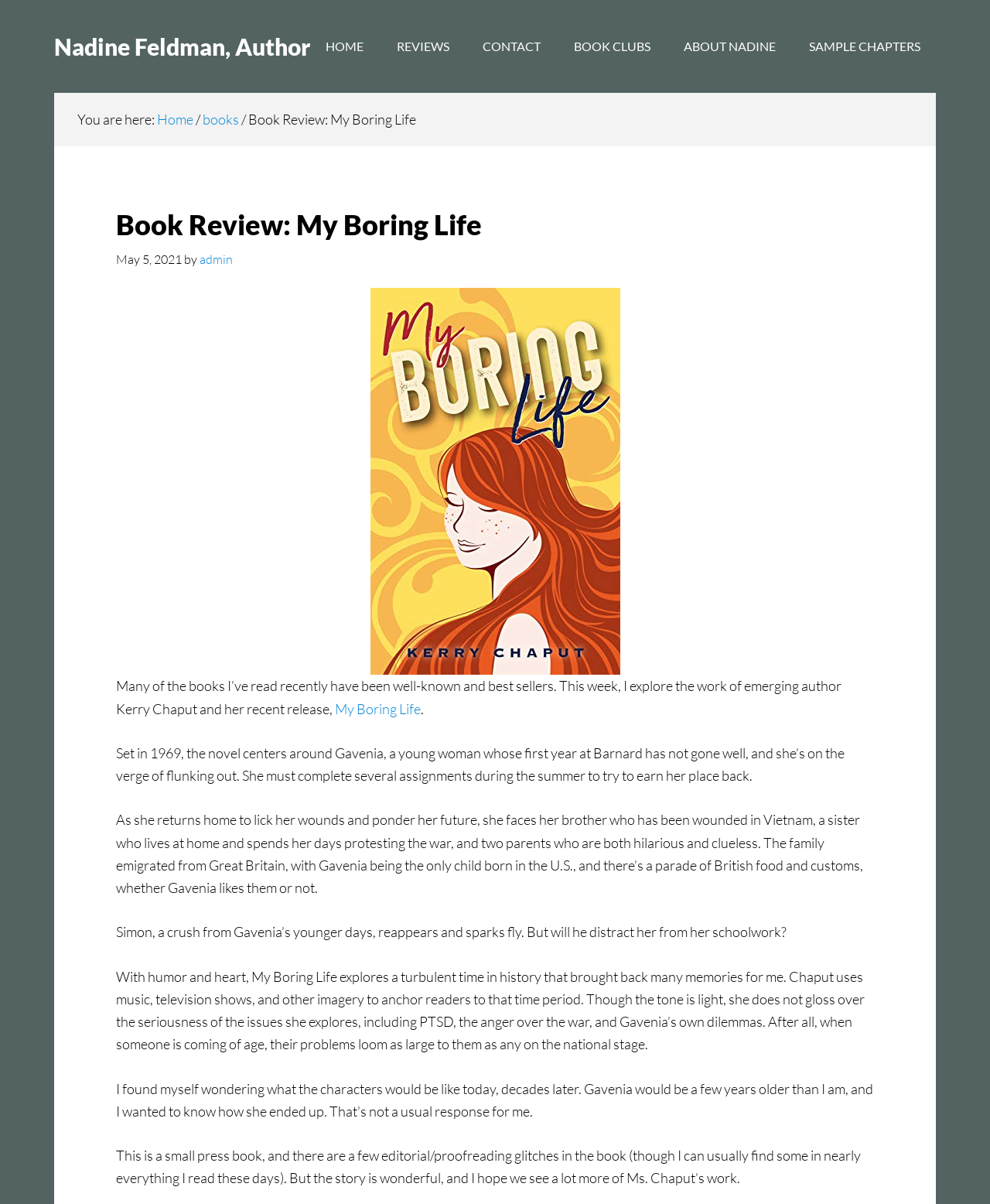Please identify the bounding box coordinates of the element that needs to be clicked to execute the following command: "Search for something". Provide the bounding box using four float numbers between 0 and 1, formatted as [left, top, right, bottom].

None